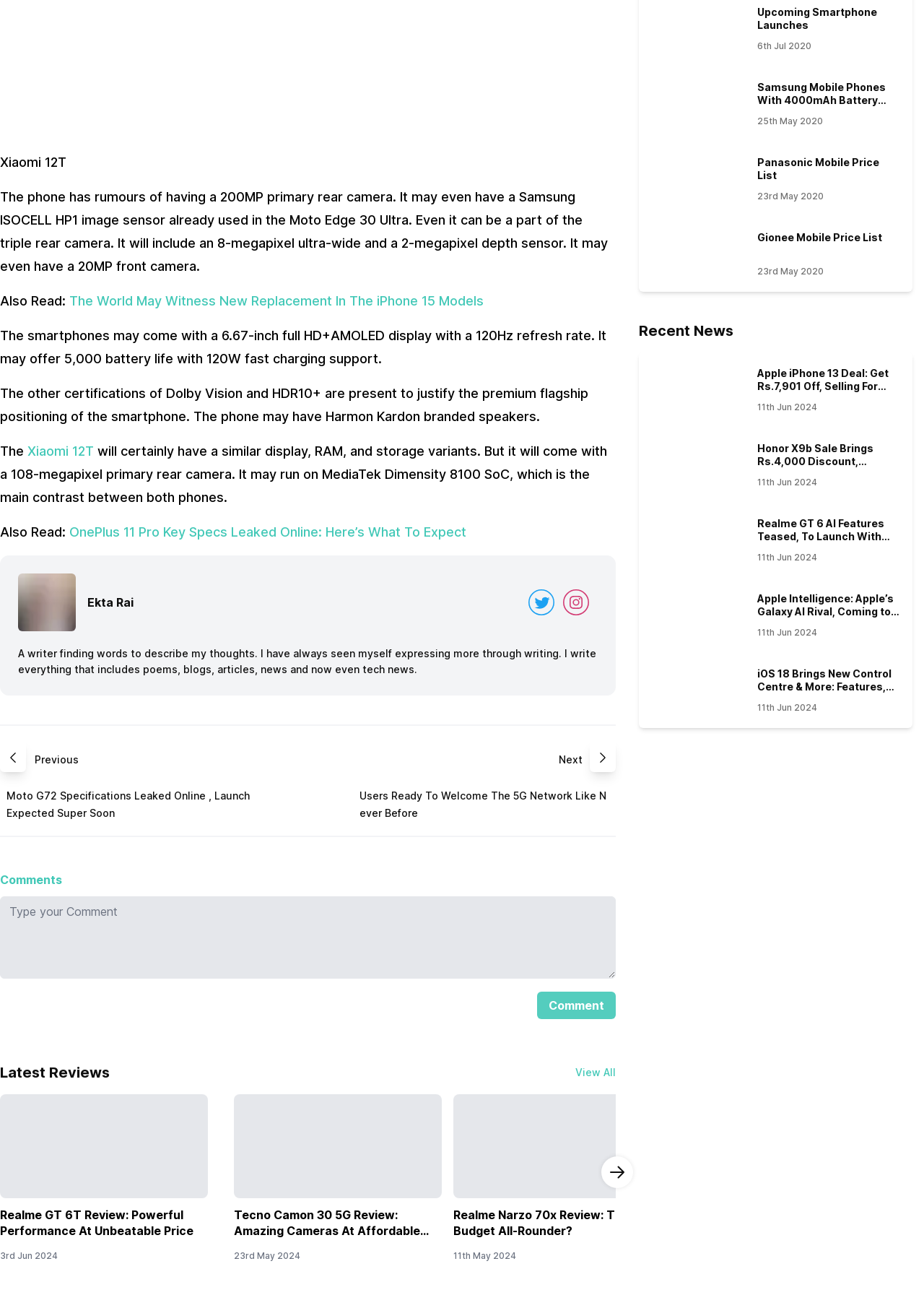What is the refresh rate of the phone's display?
Answer the question with as much detail as possible.

According to the text, the phone may come with a 6.67-inch full HD+AMOLED display with a 120Hz refresh rate.